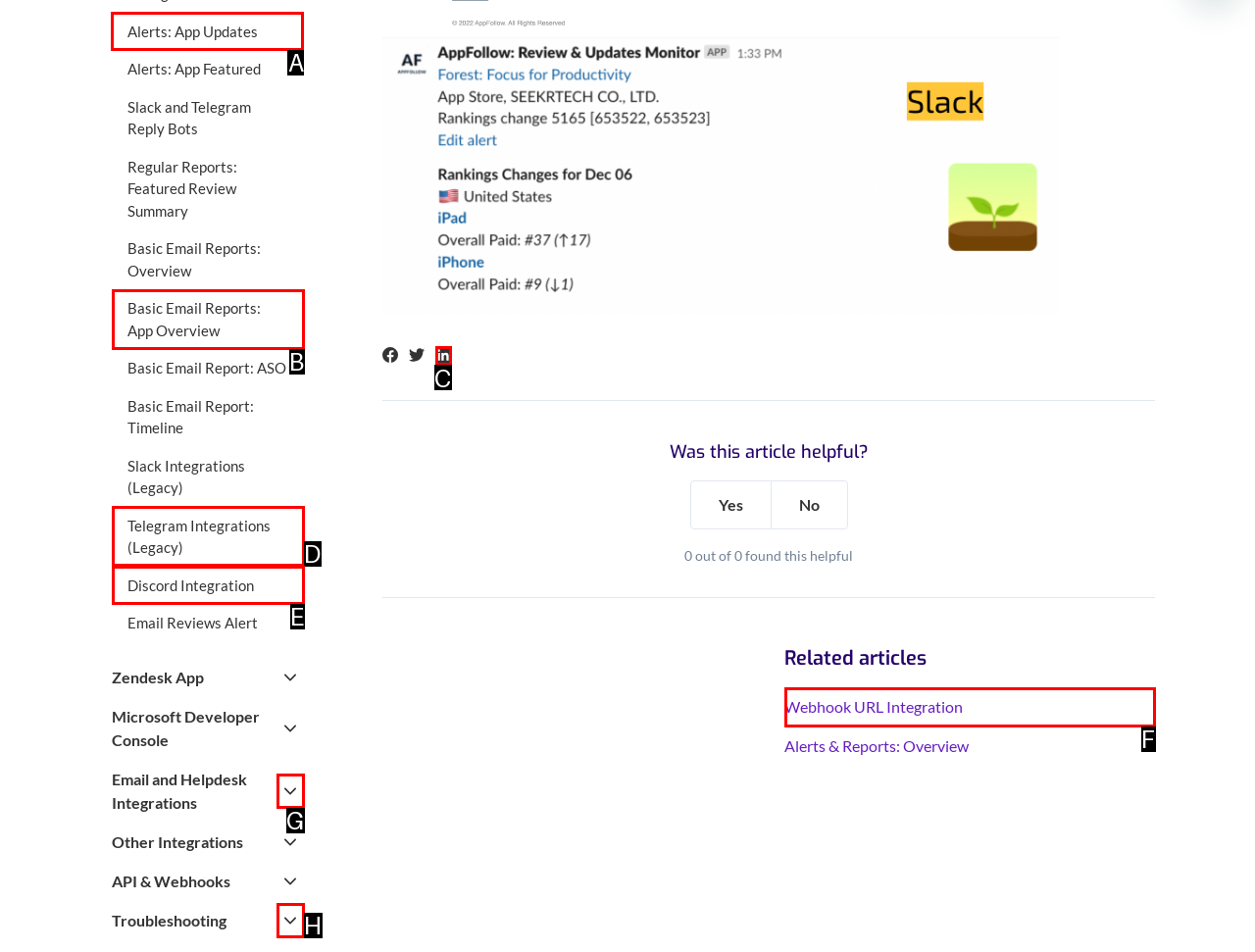Figure out which option to click to perform the following task: Click 'Alerts: App Updates'
Provide the letter of the correct option in your response.

A